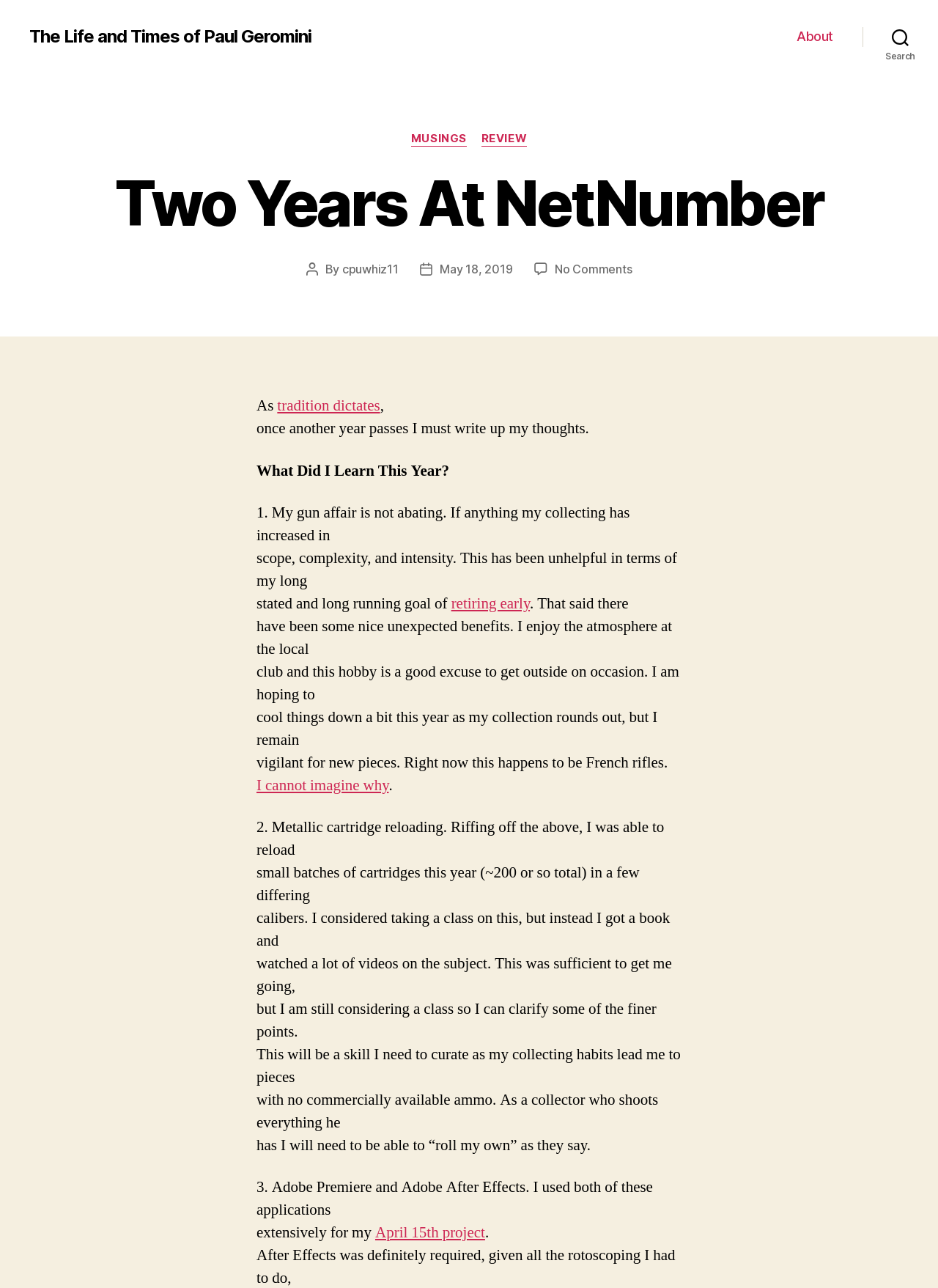Determine the main heading of the webpage and generate its text.

Two Years At NetNumber